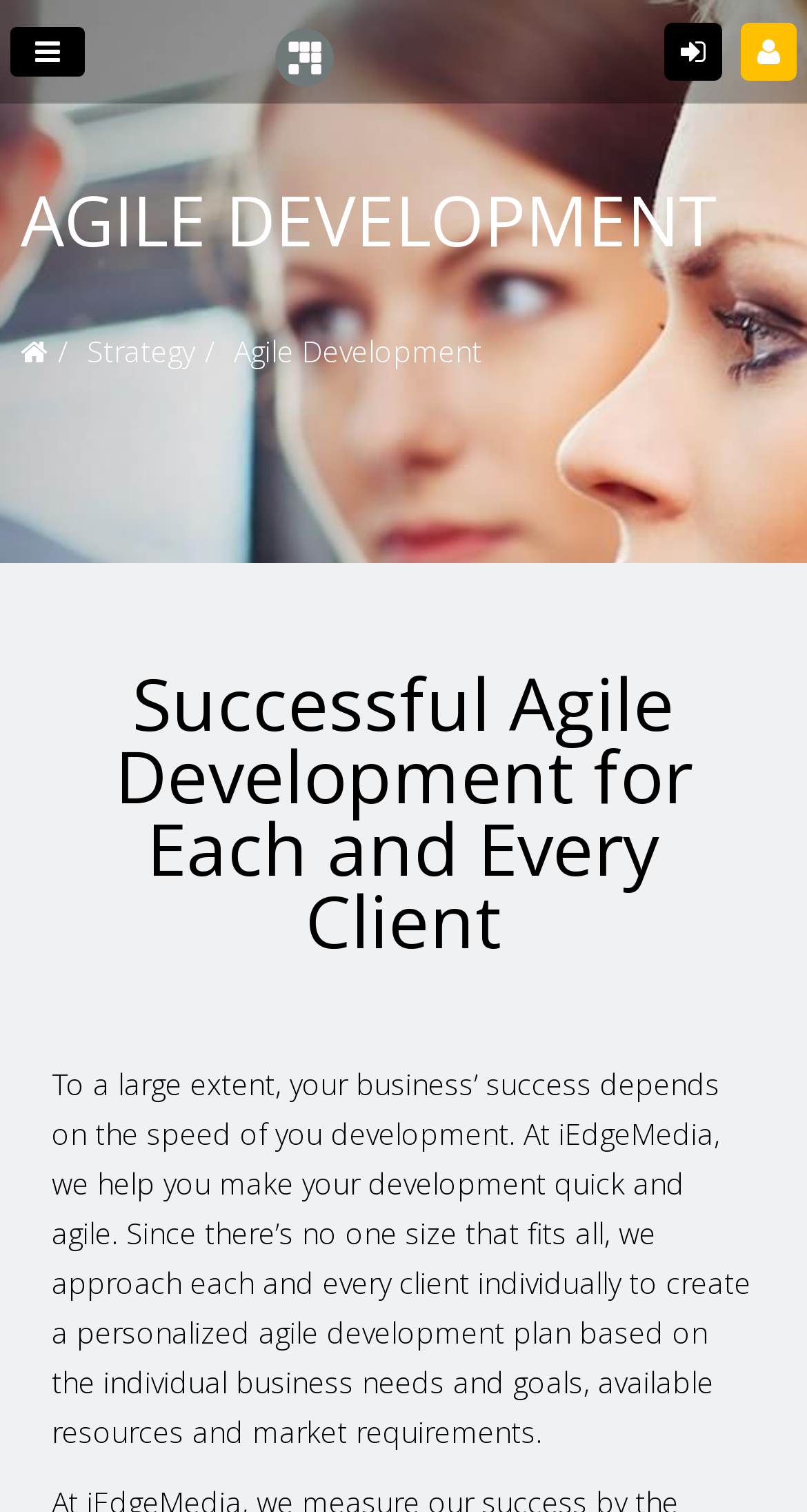What does iEdgeMedia consider while creating agile development plans?
Craft a detailed and extensive response to the question.

The webpage mentions that iEdgeMedia considers individual business needs and goals, available resources, and market requirements while creating personalized agile development plans for each client.